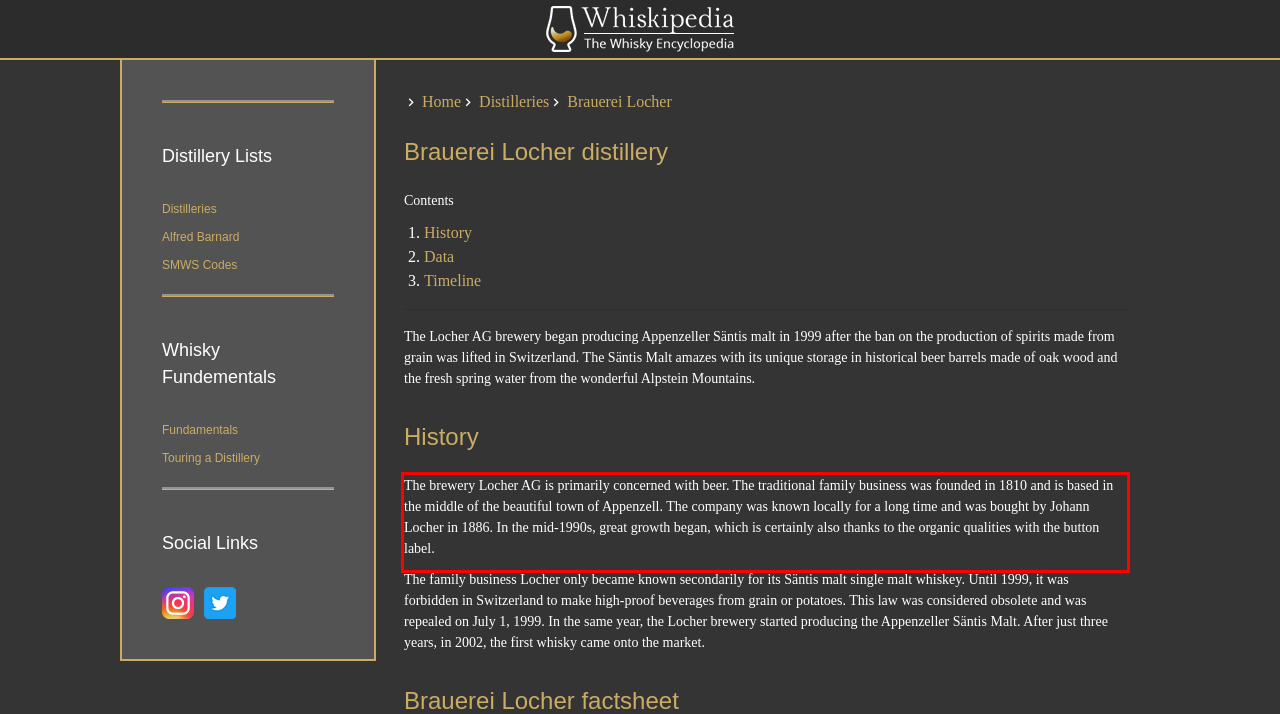Using OCR, extract the text content found within the red bounding box in the given webpage screenshot.

The brewery Locher AG is primarily concerned with beer. The traditional family business was founded in 1810 and is based in the middle of the beautiful town of Appenzell. The company was known locally for a long time and was bought by Johann Locher in 1886. In the mid-1990s, great growth began, which is certainly also thanks to the organic qualities with the button label.